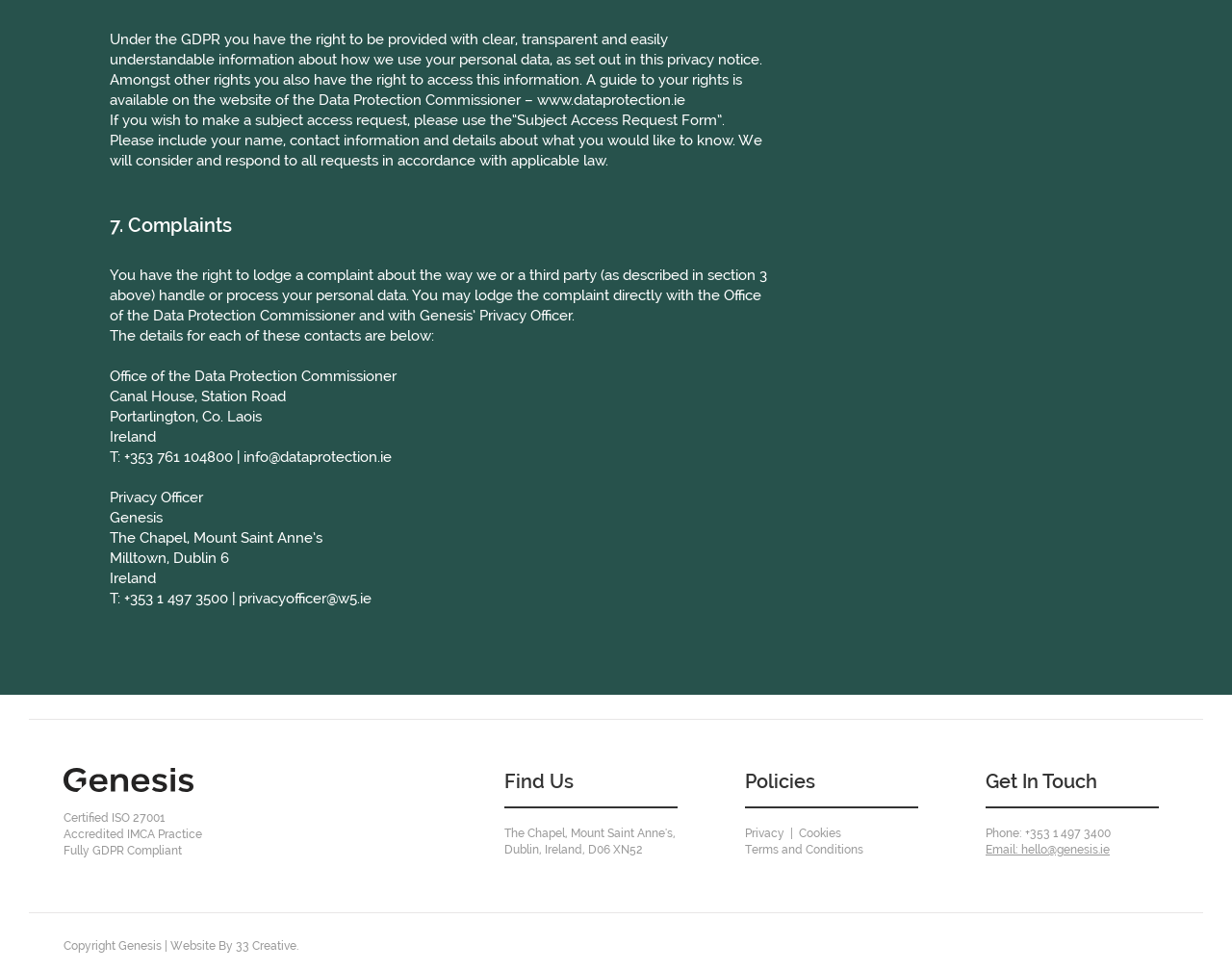Please locate the clickable area by providing the bounding box coordinates to follow this instruction: "email the Privacy Officer".

[0.194, 0.608, 0.302, 0.626]